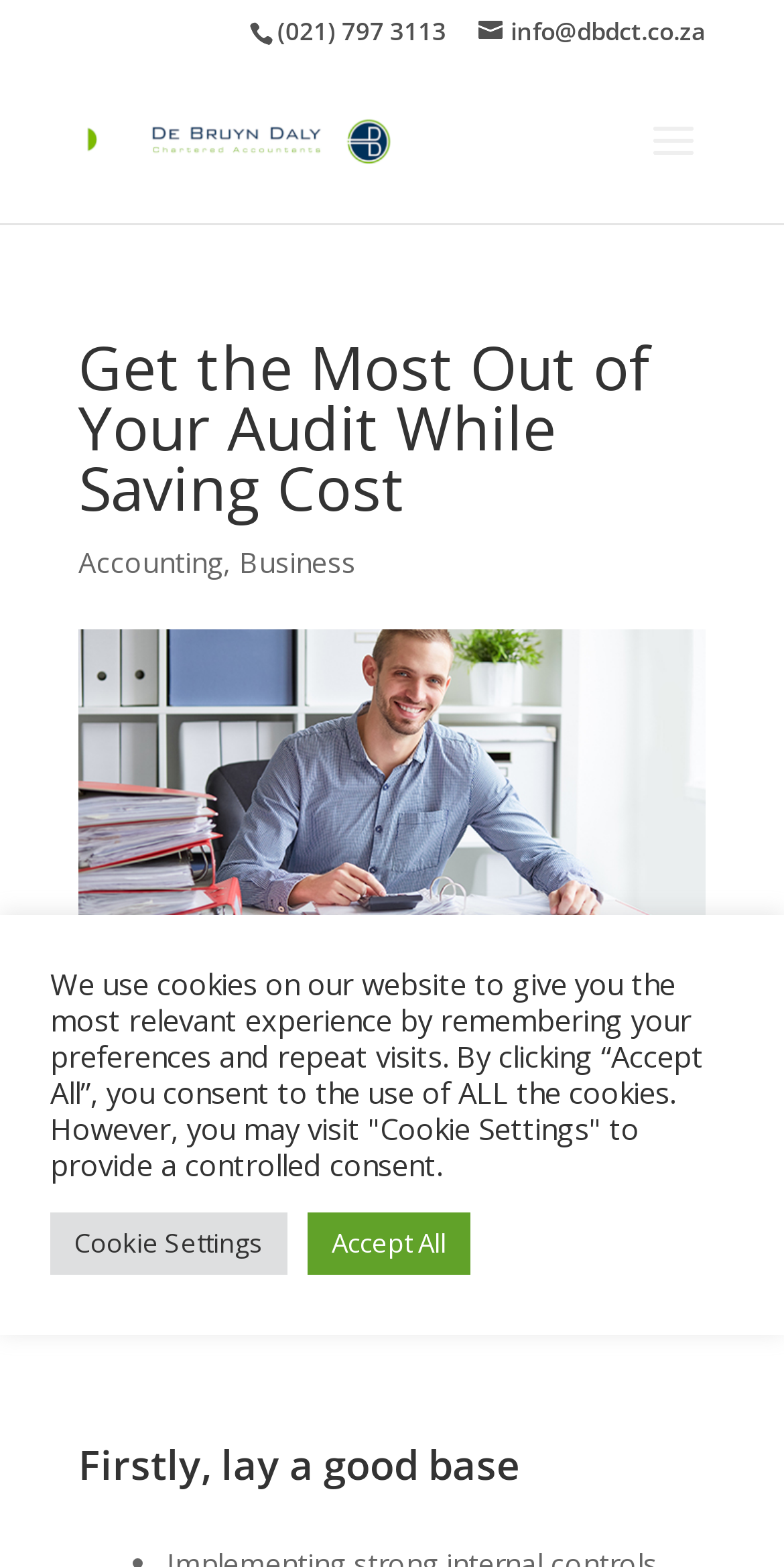Bounding box coordinates are specified in the format (top-left x, top-left y, bottom-right x, bottom-right y). All values are floating point numbers bounded between 0 and 1. Please provide the bounding box coordinate of the region this sentence describes: Cookie Settings

[0.064, 0.774, 0.367, 0.814]